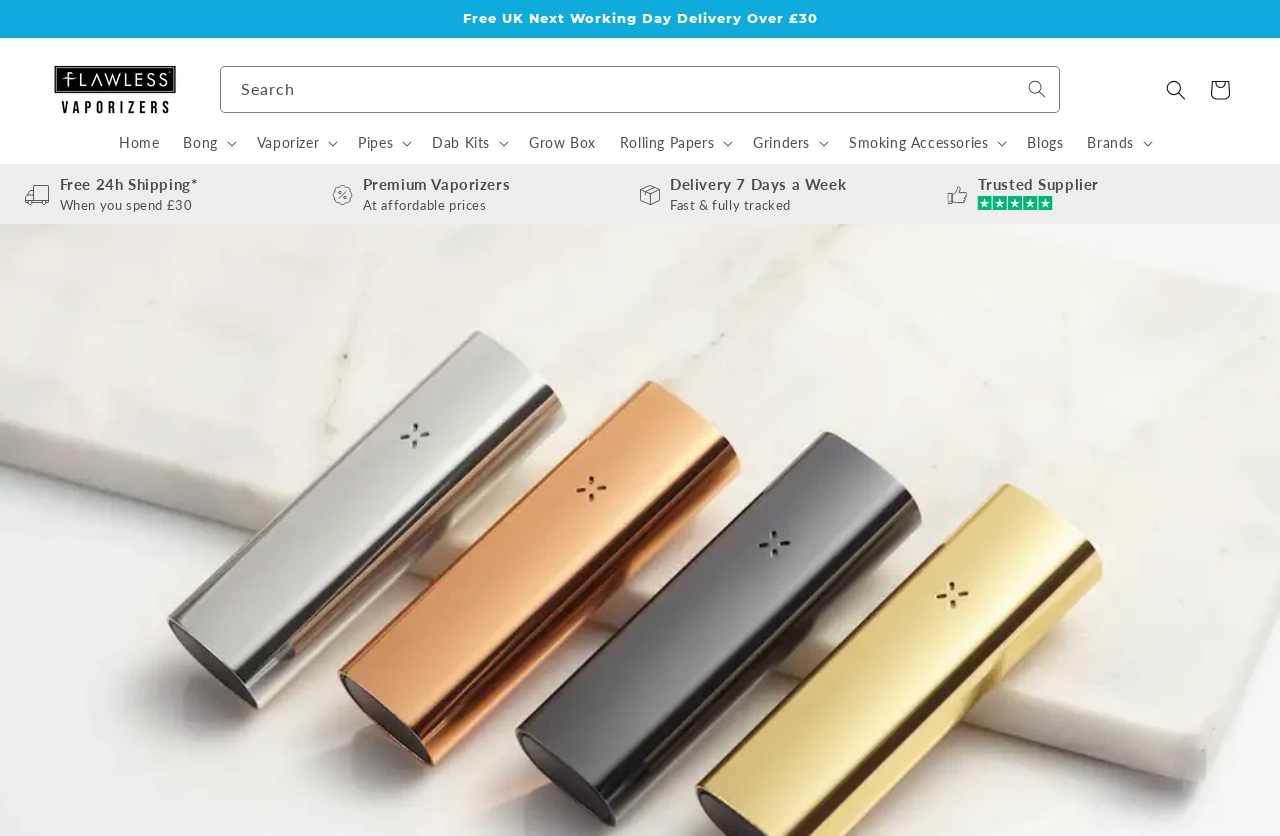Find the bounding box coordinates of the clickable area required to complete the following action: "Go to the Cart page".

[0.936, 0.081, 0.97, 0.134]